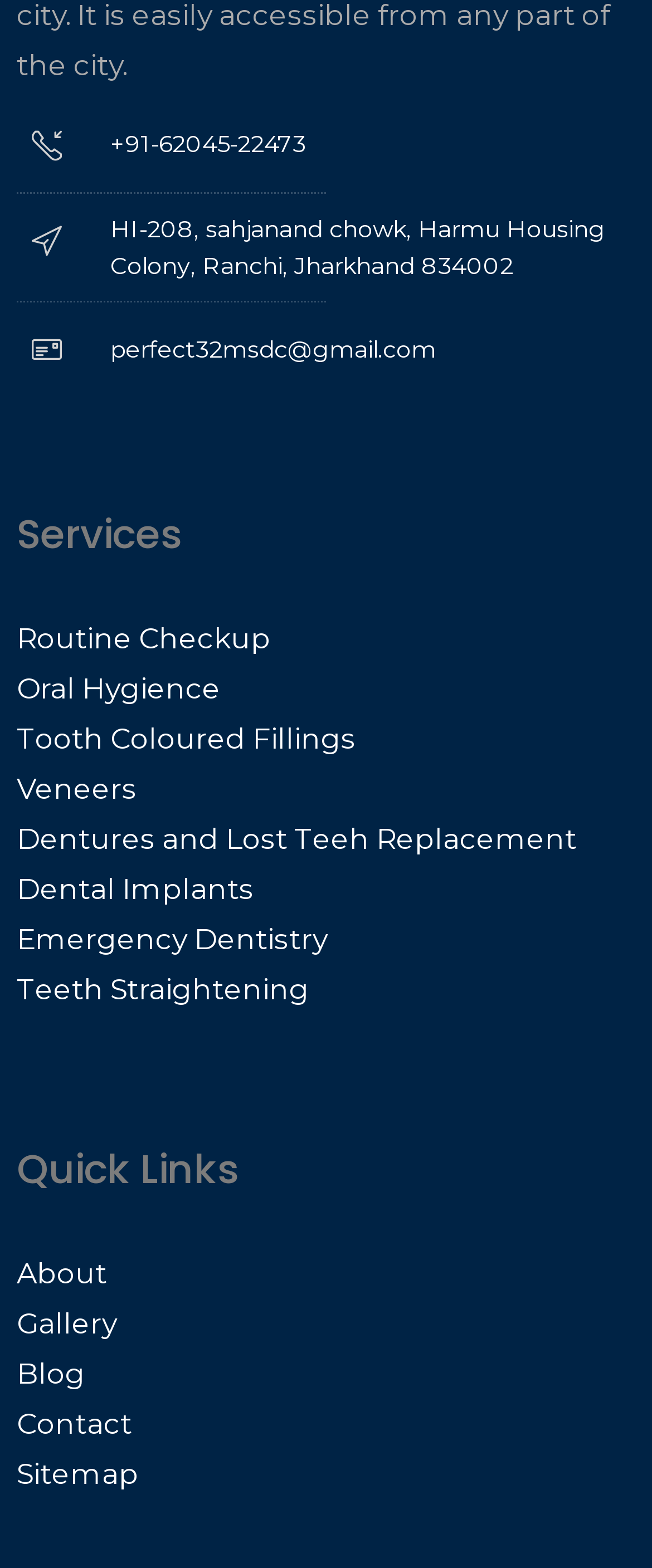Determine the bounding box coordinates for the region that must be clicked to execute the following instruction: "Call the phone number".

[0.169, 0.068, 0.469, 0.087]